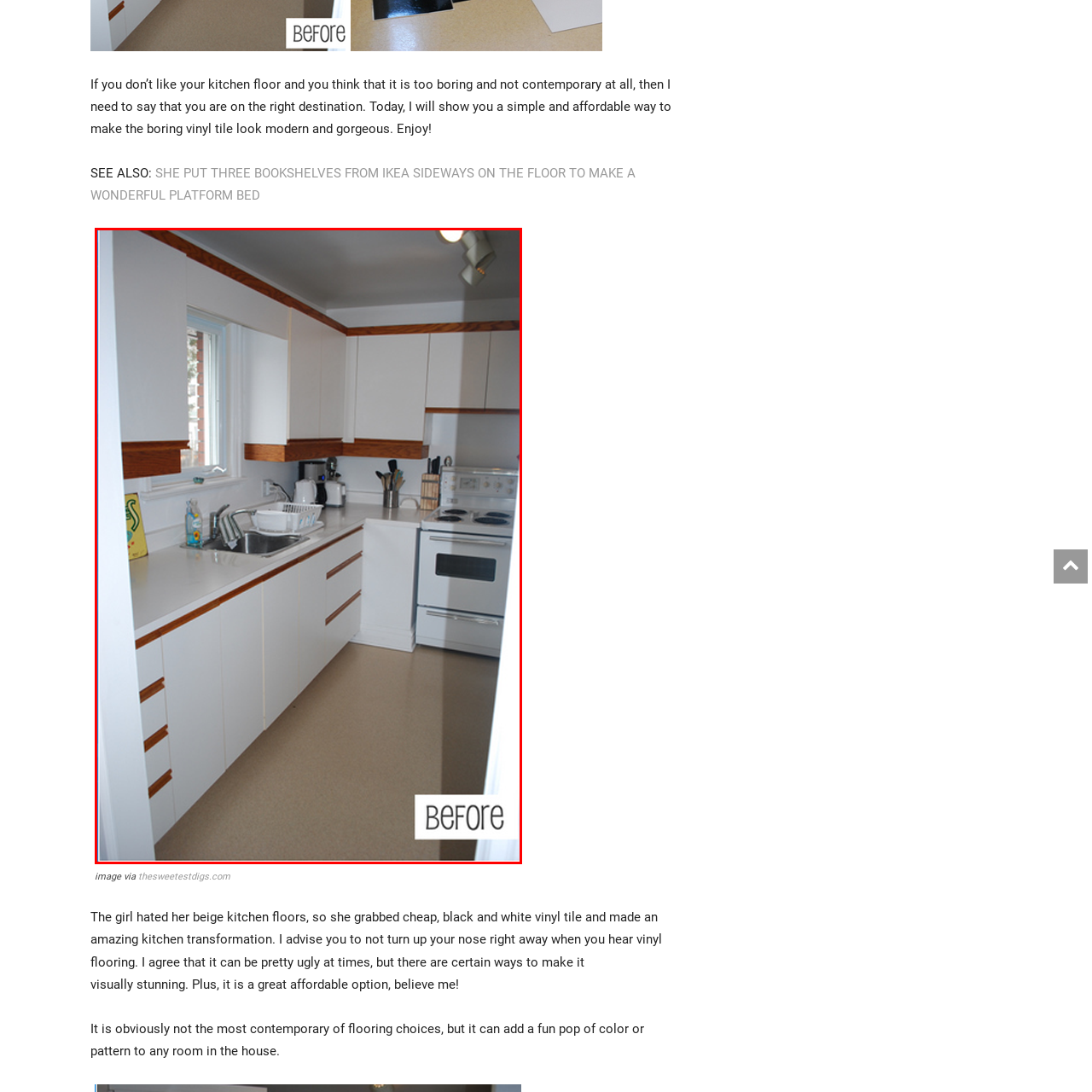Take a close look at the image outlined in red and answer the ensuing question with a single word or phrase:
Is the kitchen layout open or closed?

Open